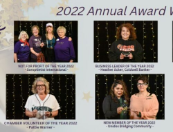Please provide a one-word or short phrase answer to the question:
What is the name of the organization that organized the ceremony?

McMinnville Area Chamber of Commerce